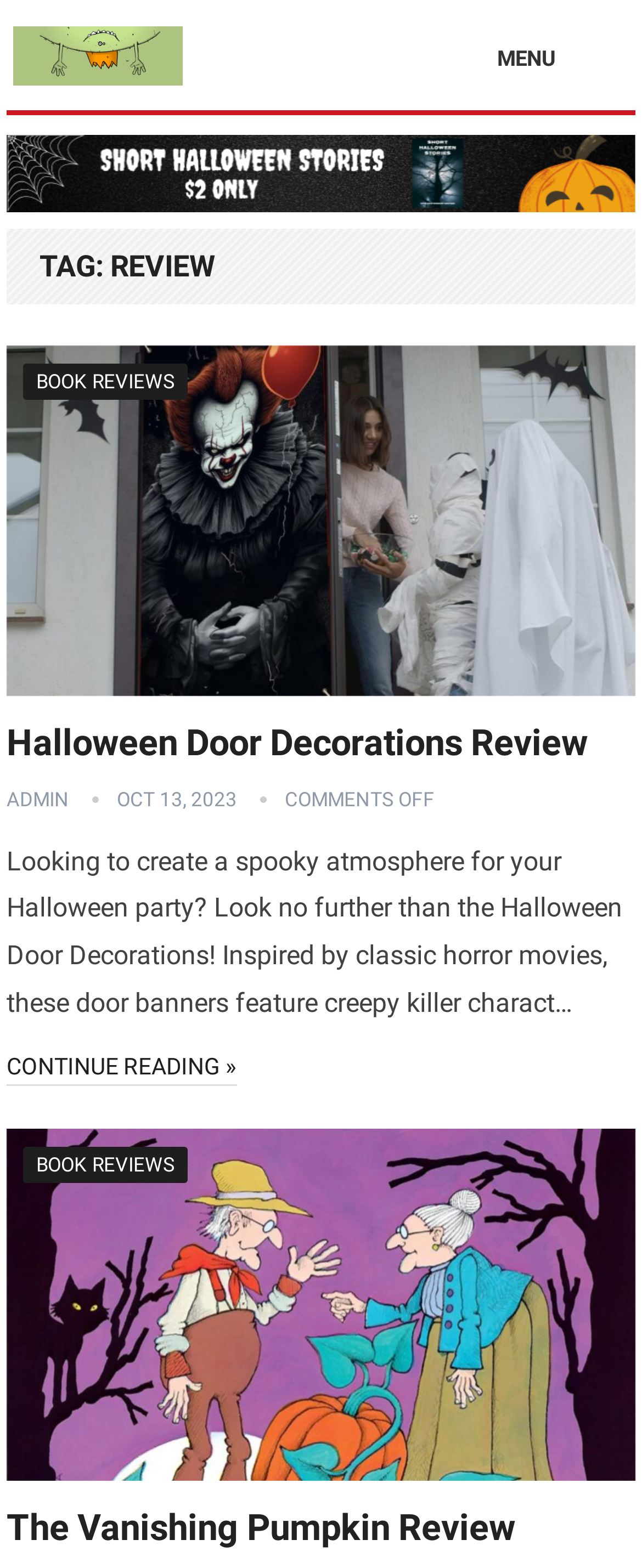Create an elaborate caption for the webpage.

This webpage is a review archive focused on Halloween short stories. At the top left, there is a small link, and below it, a larger link that spans almost the entire width of the page, accompanied by a large image. To the right of these elements, the text "MENU" is displayed.

Below the top elements, a heading "TAG: REVIEW" is centered on the page. Underneath, there are several links and headings, including "BOOK REVIEWS" and "Halloween Door Decorations Review", which is a review of a product that creates a spooky atmosphere for Halloween parties. The review is summarized as "Looking to create a spooky atmosphere for your Halloween party? Look no further than the Halloween Door Decorations! Inspired by classic horror movies, these door banners feature creepy killer characters…".

To the right of the review summary, there is a link to "CONTINUE READING »". Below this, there are more links, including another "BOOK REVIEWS" link, and a heading "The Vanishing Pumpkin Review", which is a link to a review of a book with the same title.

There are a total of 5 links to reviews or articles on this page, and 2 links to "BOOK REVIEWS". The page also displays the date "OCT 13, 2023" and the text "COMMENTS OFF" in the middle of the page.